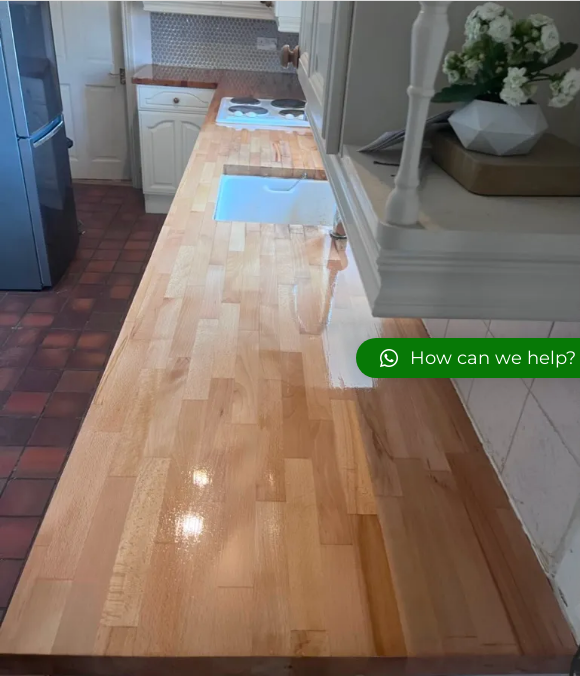Offer a detailed narrative of the image's content.

This image showcases a beautifully restored kitchen worktop, displaying a smooth wooden surface with a glossy finish that enhances the natural grain and warmth of the wood. The countertop reflects light, indicating a recently applied coat of finishing oil, which not only brings out the wood's rich colors but also provides a protective layer. In the background, a modern kitchen setup is visible with cabinets and a range of cooking appliances, including a sleek refrigerator. Additionally, a green chat button is prominently displayed, inviting viewers to engage with the service provider for assistance or inquiries. This image exemplifies the expert sanding and coating services offered by Green Tree Wood Flooring, aimed at restoring and enhancing kitchen surfaces.